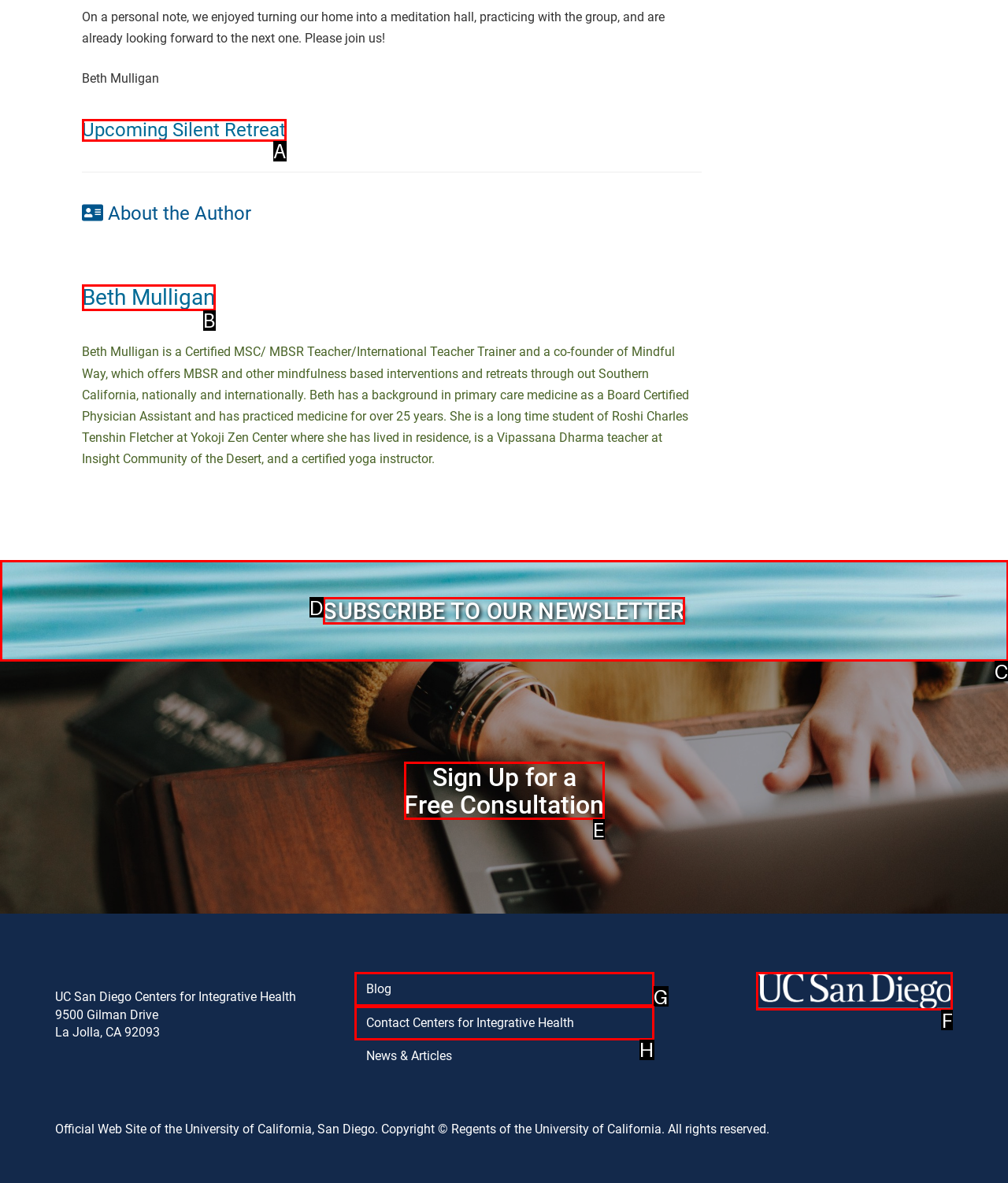Identify which HTML element to click to fulfill the following task: Visit UC San Diego. Provide your response using the letter of the correct choice.

F